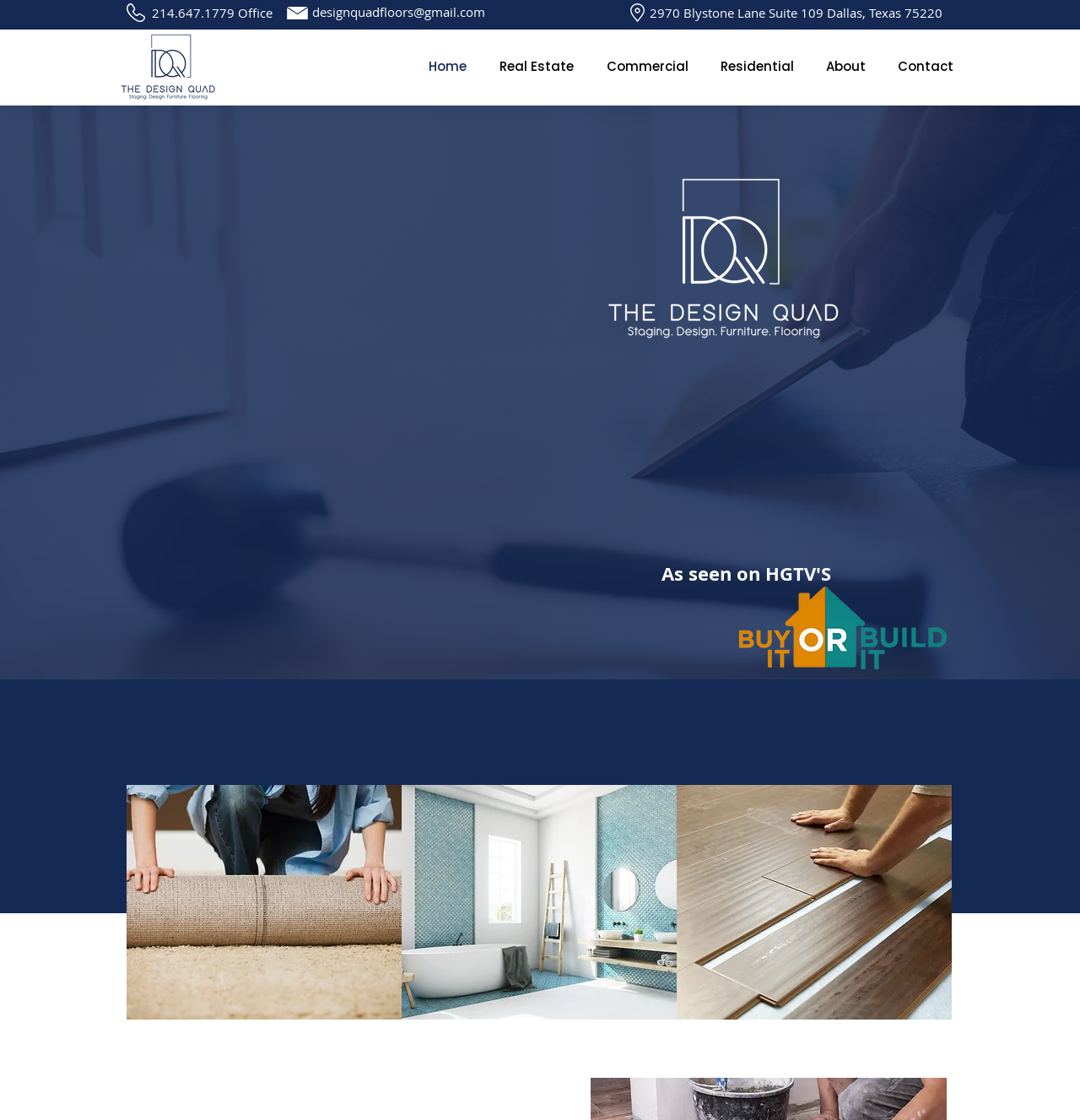Find the bounding box coordinates of the element I should click to carry out the following instruction: "Click the office phone number".

[0.141, 0.004, 0.252, 0.019]